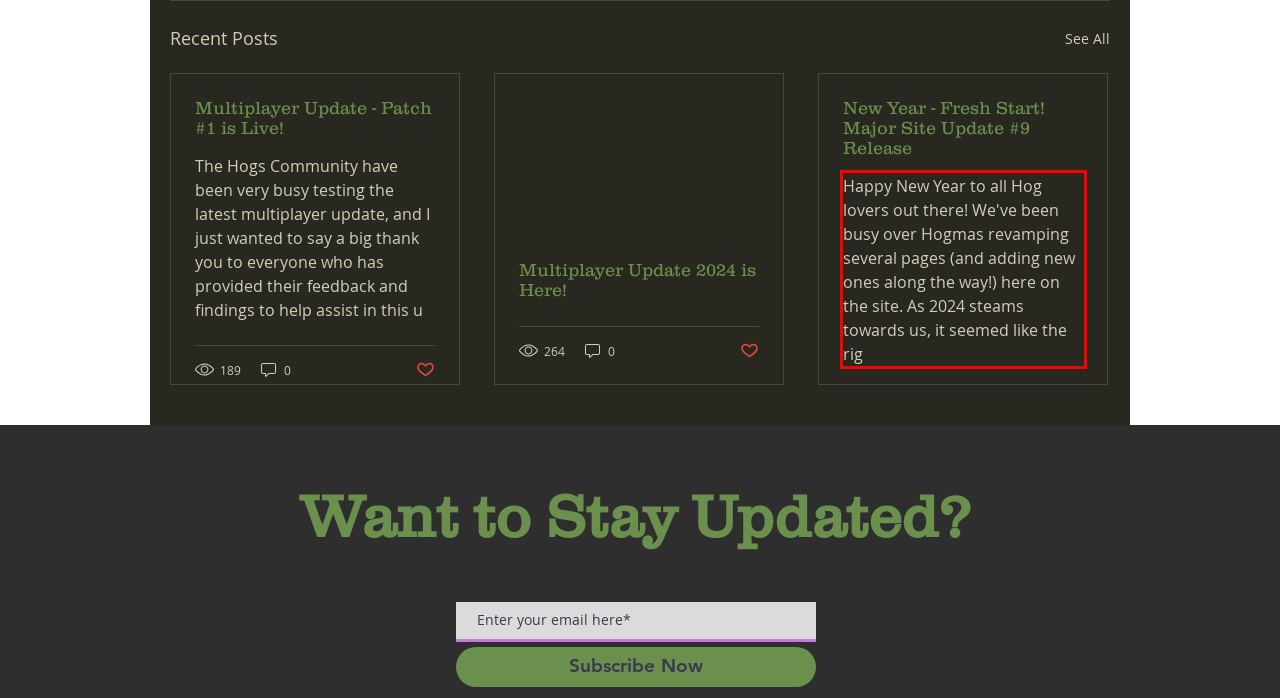There is a screenshot of a webpage with a red bounding box around a UI element. Please use OCR to extract the text within the red bounding box.

Happy New Year to all Hog lovers out there! We've been busy over Hogmas revamping several pages (and adding new ones along the way!) here on the site. As 2024 steams towards us, it seemed like the rig